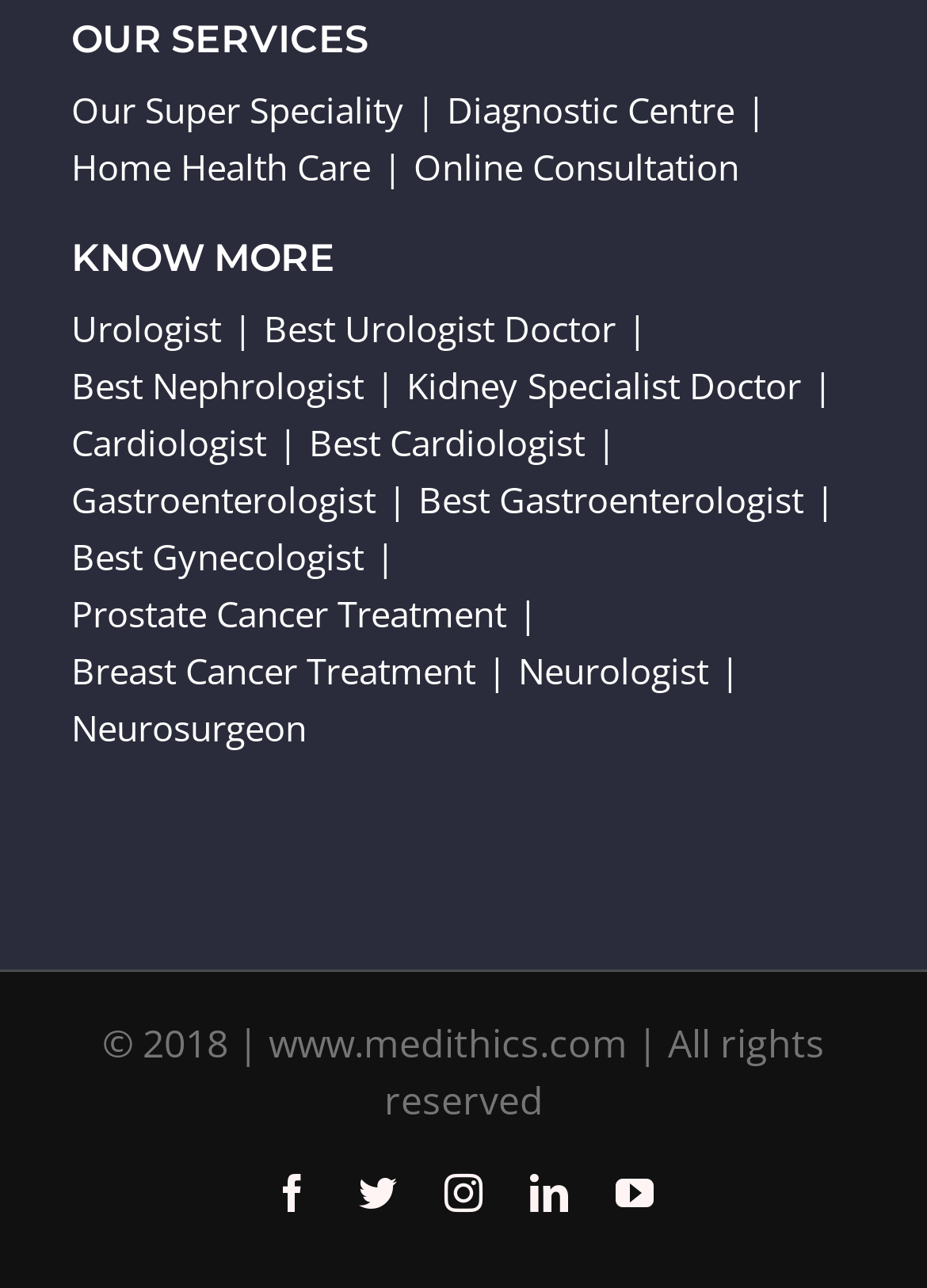Show me the bounding box coordinates of the clickable region to achieve the task as per the instruction: "Click on Our Super Speciality link".

[0.077, 0.065, 0.482, 0.106]